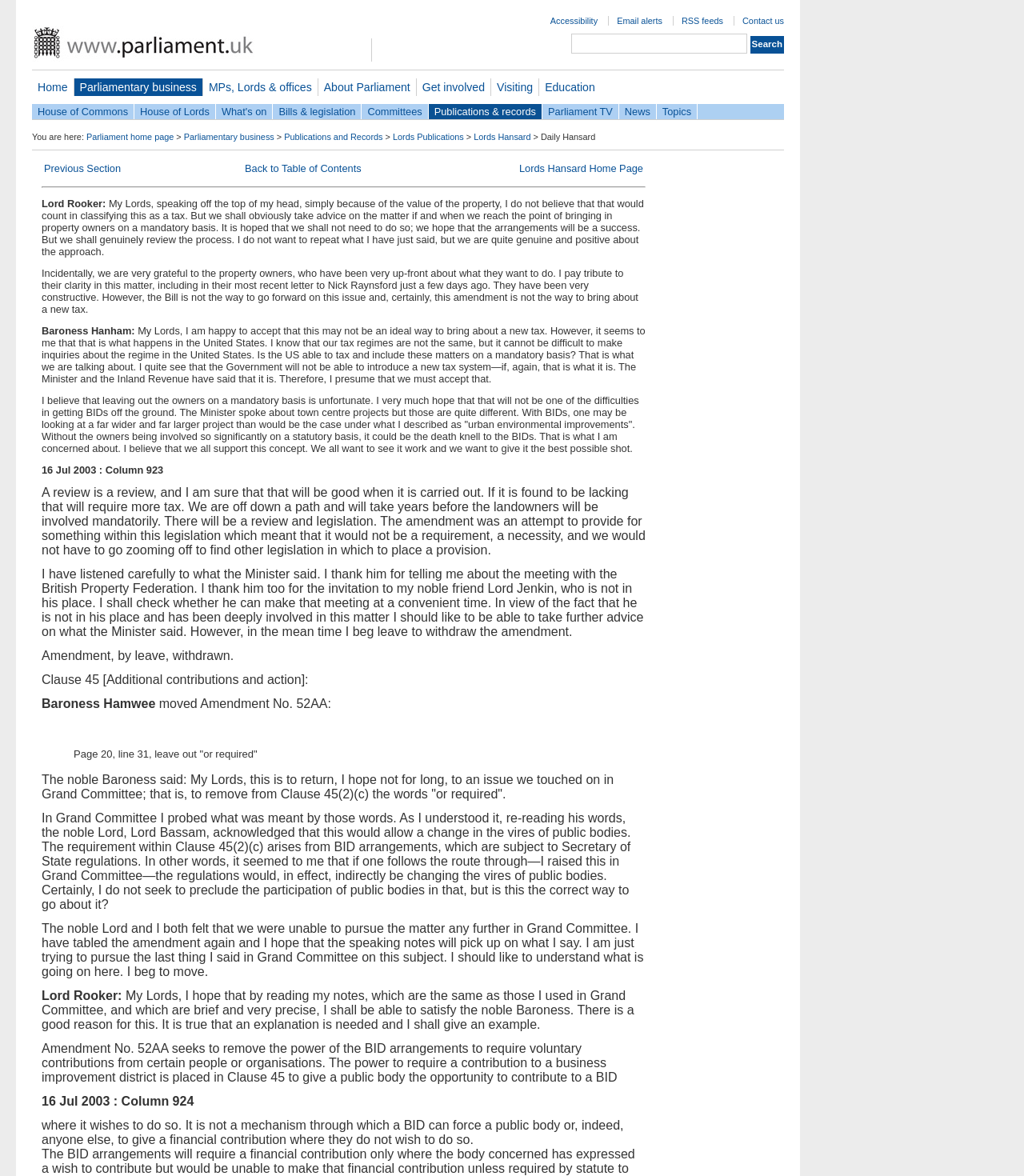Determine the bounding box coordinates for the area that needs to be clicked to fulfill this task: "Go to Home page". The coordinates must be given as four float numbers between 0 and 1, i.e., [left, top, right, bottom].

[0.031, 0.067, 0.072, 0.081]